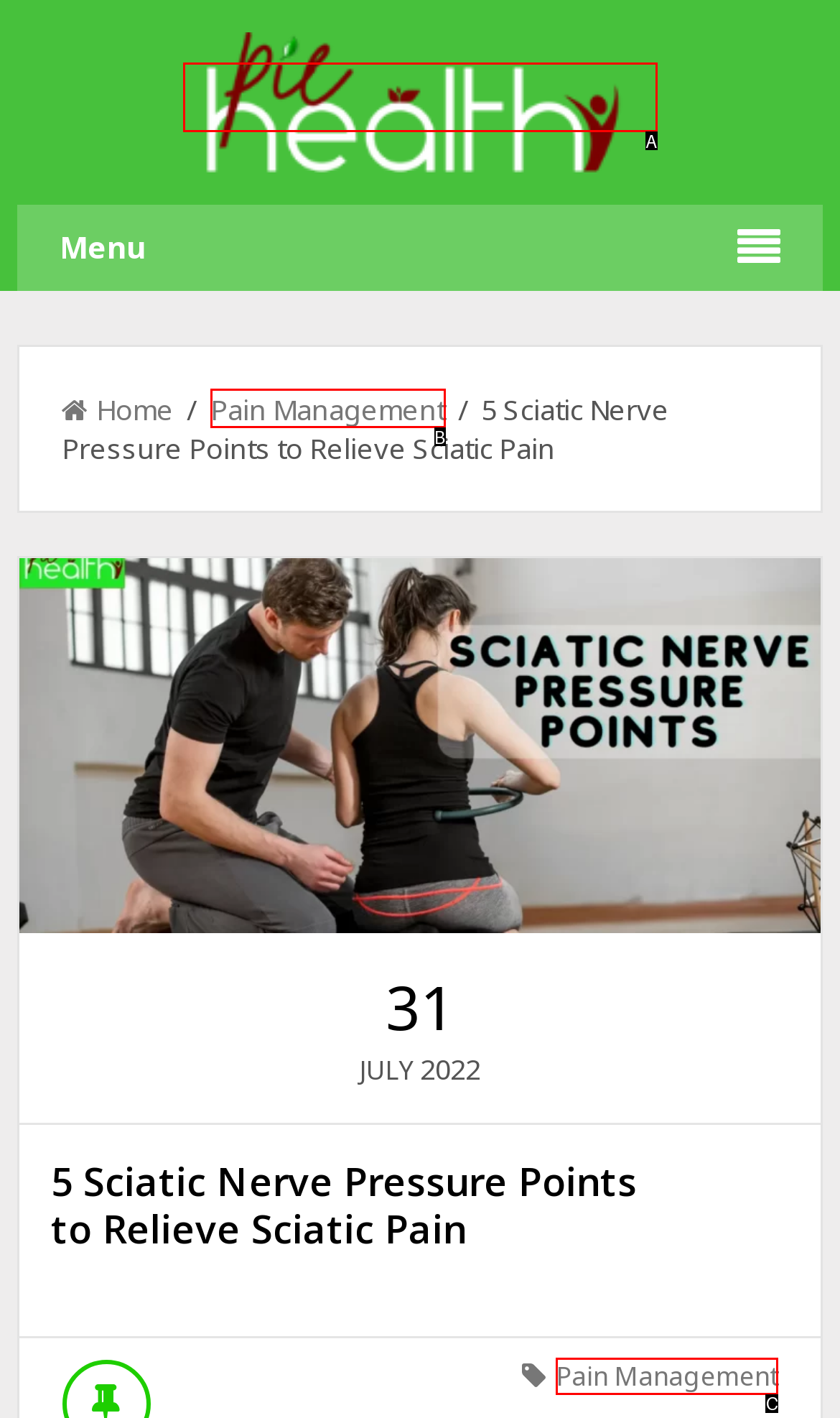From the given options, find the HTML element that fits the description: Pain Management. Reply with the letter of the chosen element.

C